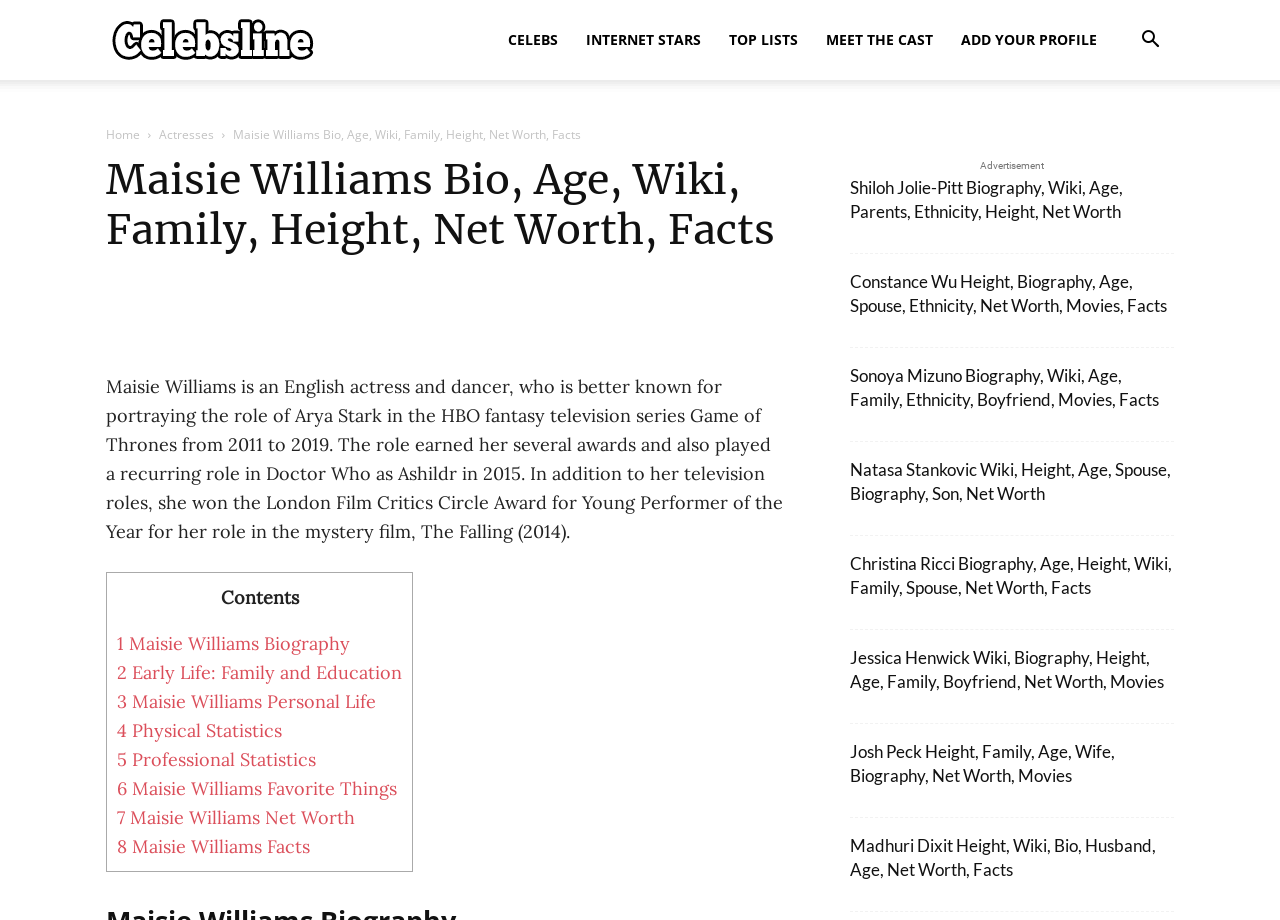Explain the webpage's layout and main content in detail.

This webpage is about Maisie Williams, an English actress and dancer. At the top, there is a search button and a logo with the text "Celebsline" next to it. Below the logo, there are several links to different categories, including "CELEBS", "INTERNET STARS", and "TOP LISTS". 

On the left side, there is a menu with links to "Home", "Actresses", and "Maisie Williams Bio, Age, Wiki, Family, Height, Net Worth, Facts", which is the main topic of the page. 

The main content of the page is divided into two sections. The first section is a brief biography of Maisie Williams, which includes her early life, television roles, and awards. Below the biography, there is a table of contents with links to different sections, including "Maisie Williams Biography", "Early Life: Family and Education", "Maisie Williams Personal Life", and others.

On the right side of the page, there are several advertisements and links to biographies of other celebrities, including Shiloh Jolie-Pitt, Constance Wu, Sonoya Mizuno, and others. These links are arranged in a vertical list, with each link accompanied by a brief heading describing the celebrity's biography.